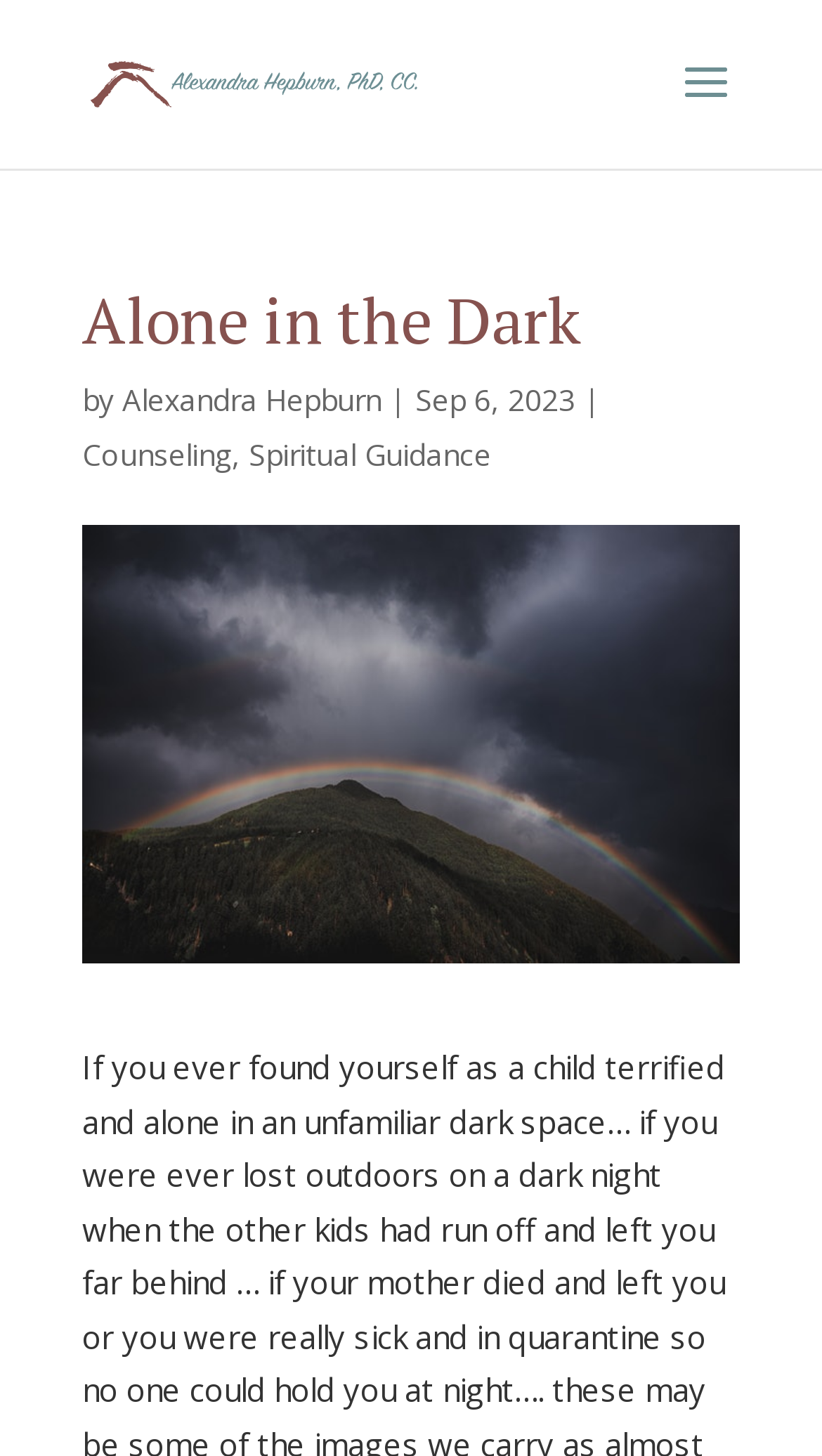Determine the bounding box of the UI element mentioned here: "Counseling". The coordinates must be in the format [left, top, right, bottom] with values ranging from 0 to 1.

[0.1, 0.298, 0.282, 0.325]